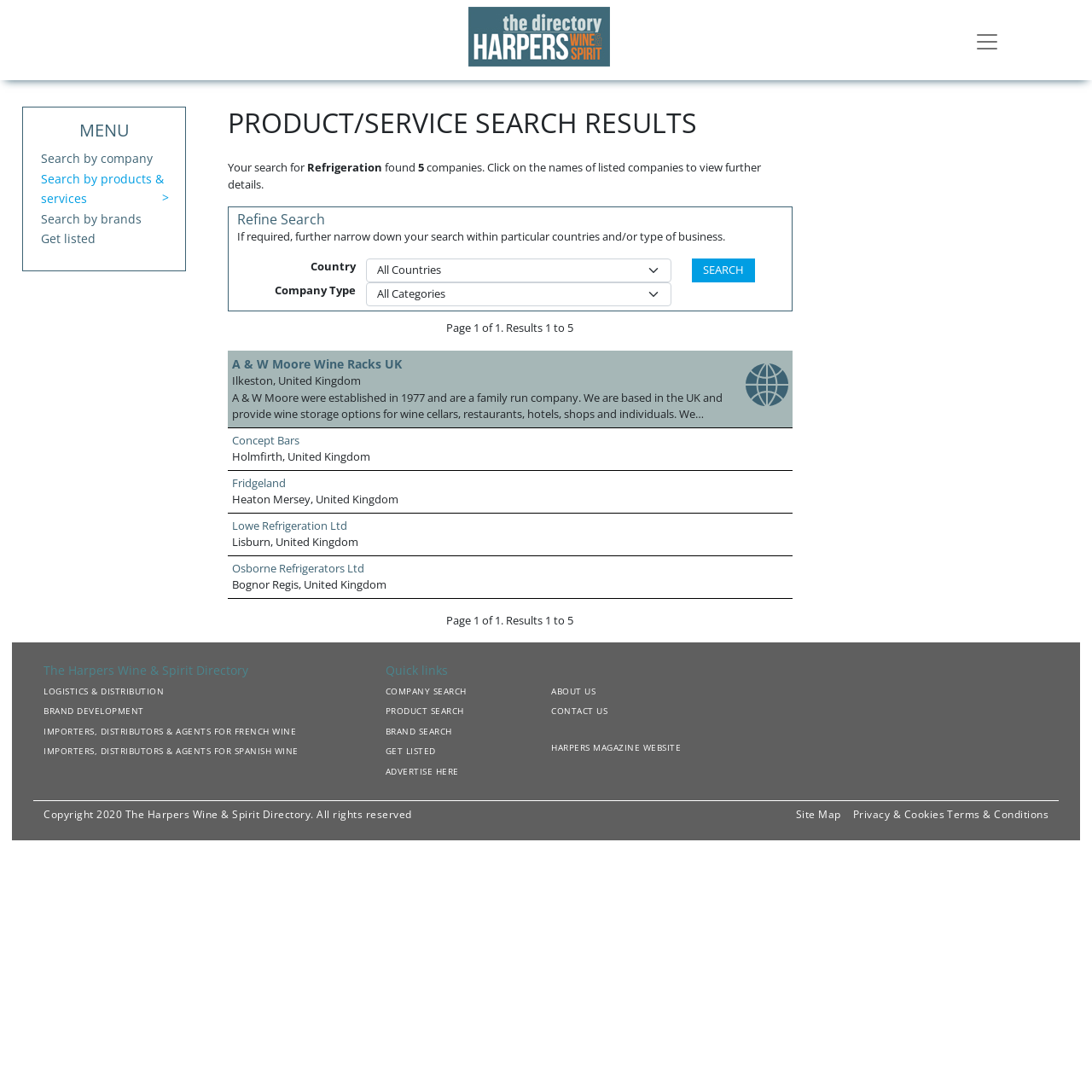Show the bounding box coordinates for the element that needs to be clicked to execute the following instruction: "Search". Provide the coordinates in the form of four float numbers between 0 and 1, i.e., [left, top, right, bottom].

[0.634, 0.237, 0.692, 0.258]